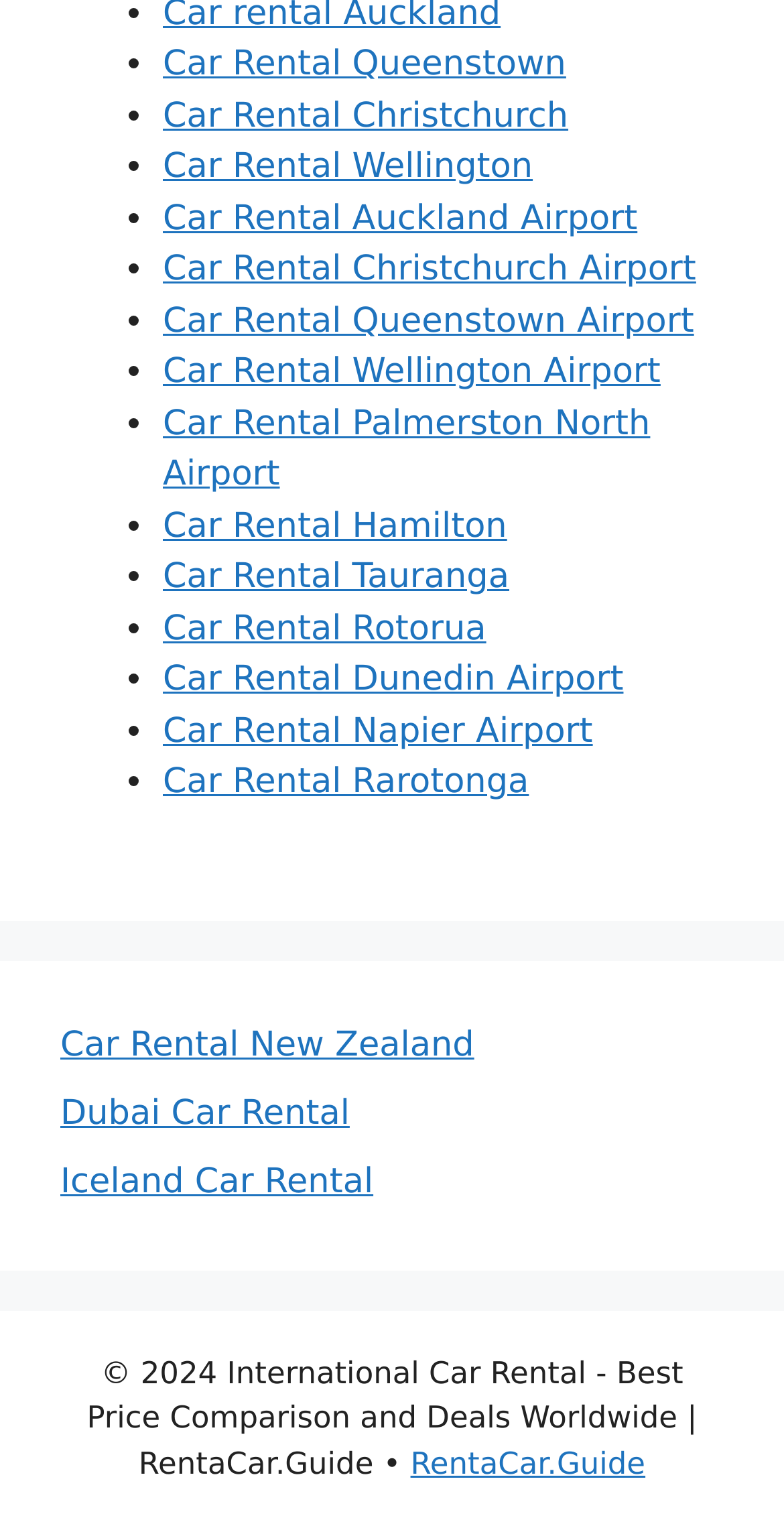Identify the bounding box coordinates of the clickable section necessary to follow the following instruction: "Click on Car Rental Queenstown". The coordinates should be presented as four float numbers from 0 to 1, i.e., [left, top, right, bottom].

[0.208, 0.029, 0.722, 0.056]